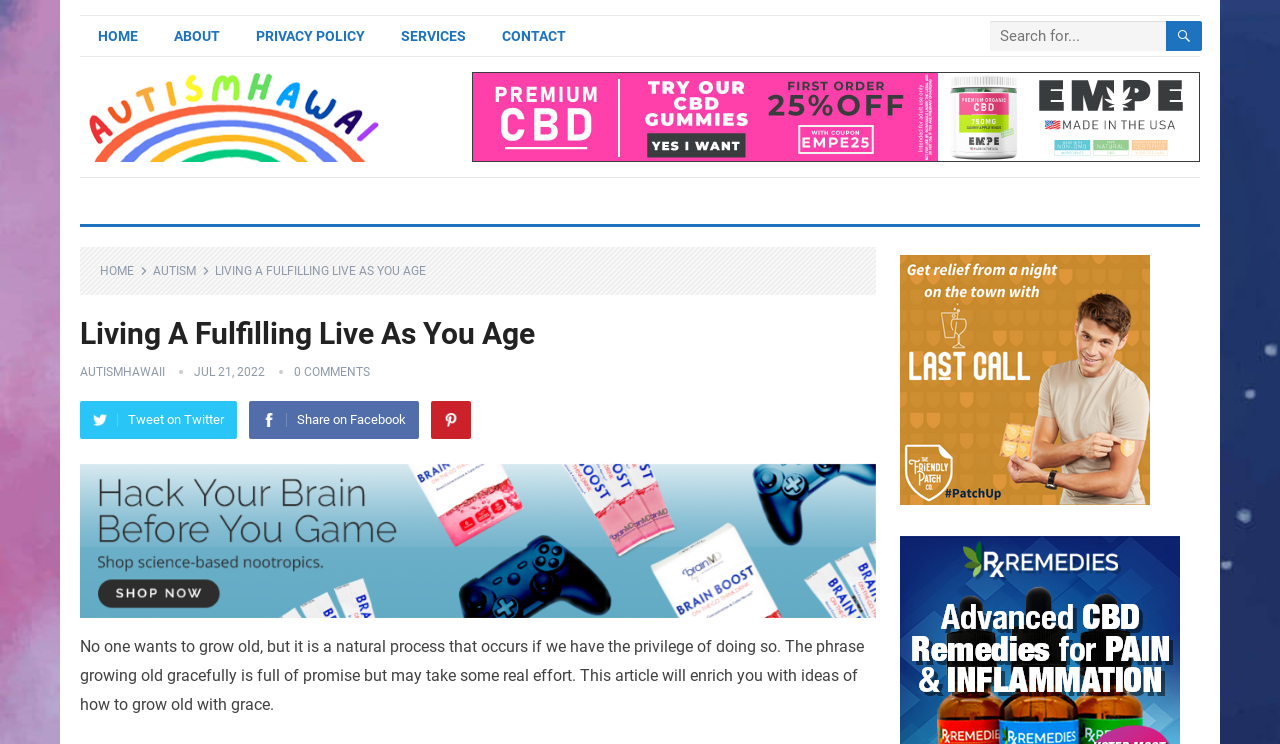Please answer the following question using a single word or phrase: 
What is the name of the website?

Autism Hawaii News